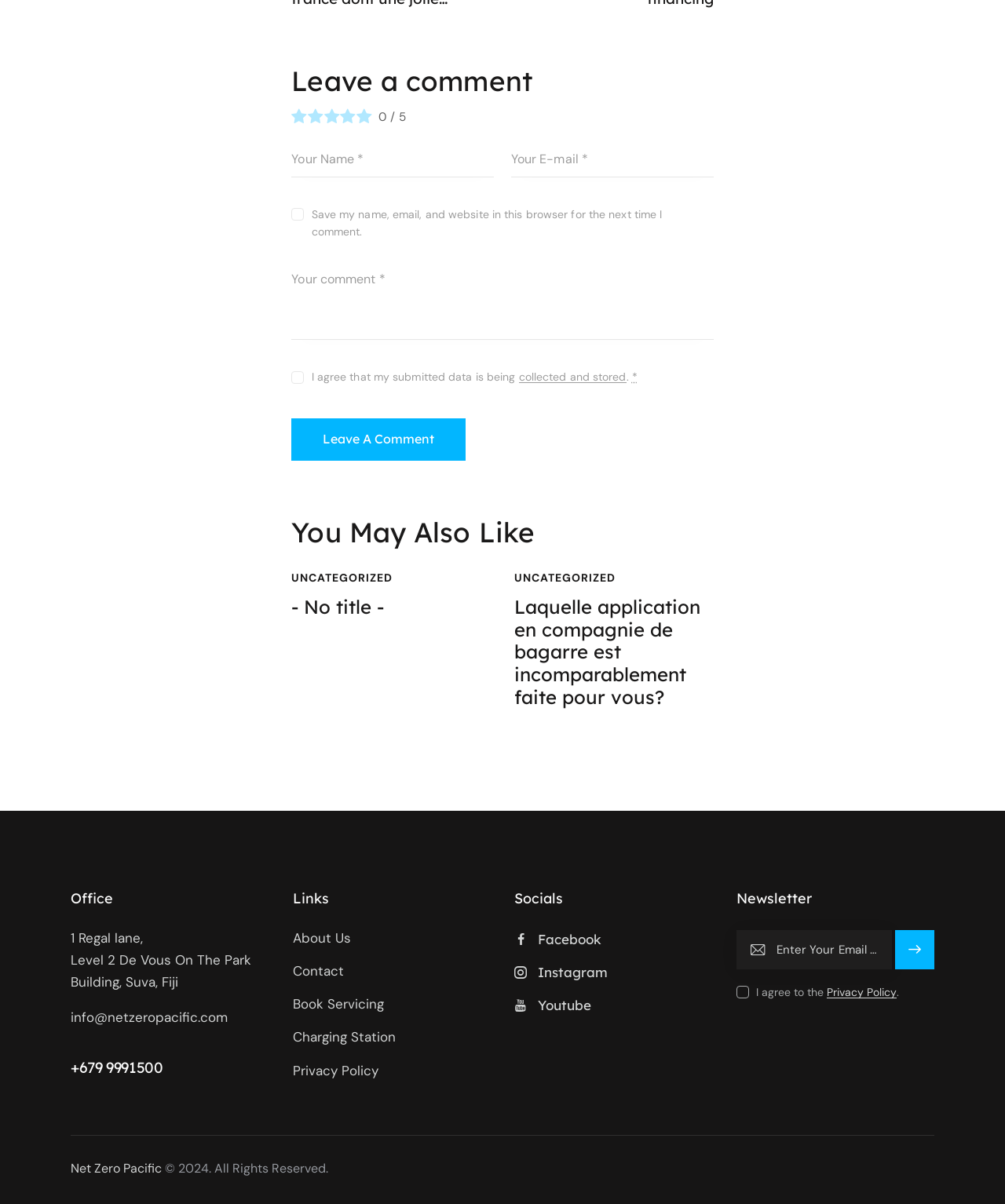Identify the bounding box coordinates necessary to click and complete the given instruction: "Subscribe to the newsletter".

[0.891, 0.772, 0.93, 0.805]